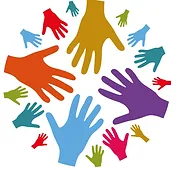Describe all the elements visible in the image meticulously.

The image features a vibrant and colorful illustration of hands in various shades, arranged in a circular pattern. This depiction symbolizes community, collaboration, and support, echoing the values of inclusivity and partnership. The hands, each uniquely colored, represent the diversity of individuals coming together to contribute to a collective effort. This visual is particularly meaningful in the context of organizations that emphasize community engagement and cooperative initiatives, highlighting the importance of unity and teamwork in addressing local needs.